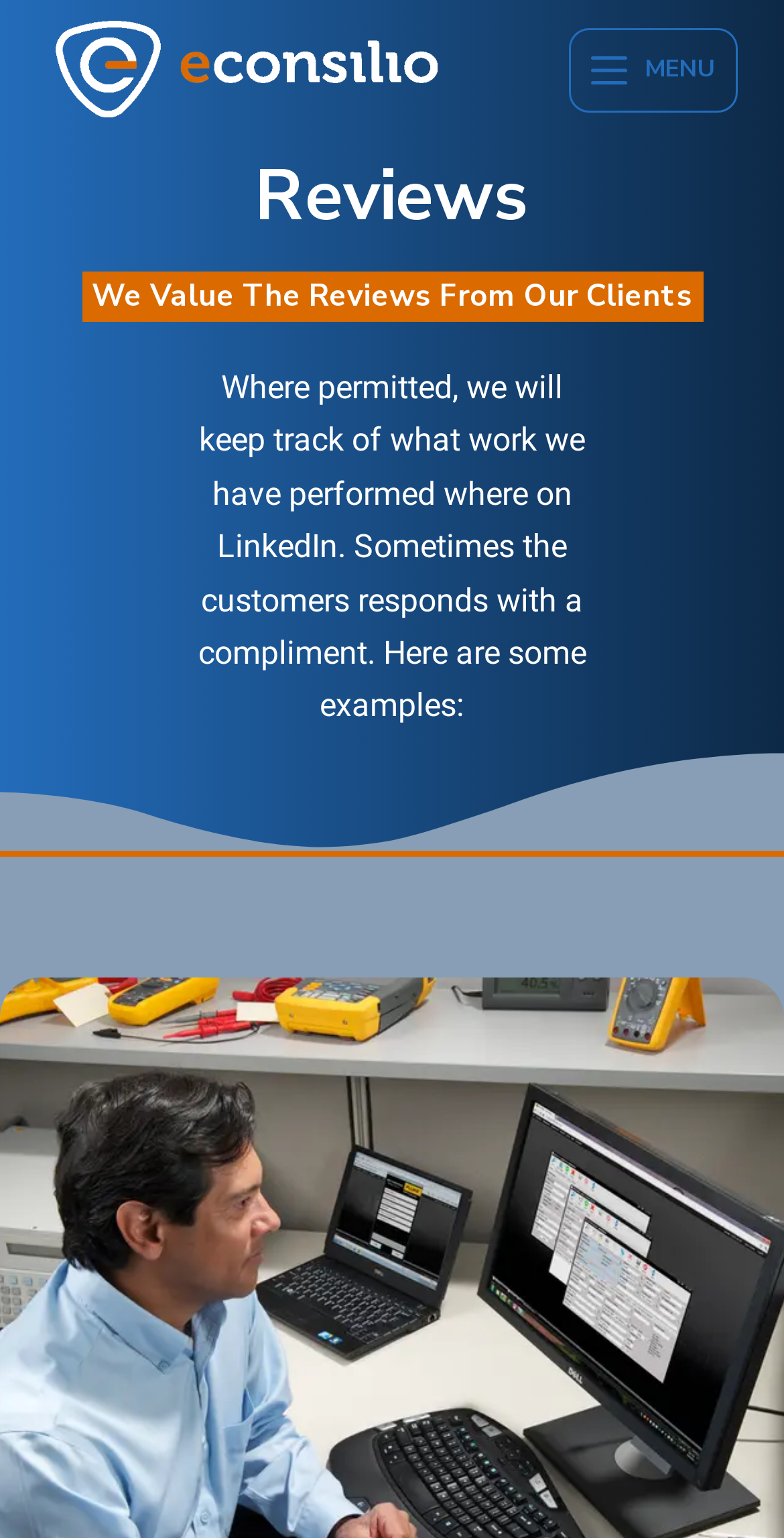Where are the reviews from?
Please provide a detailed and comprehensive answer to the question.

The heading element with the text 'We Value The Reviews From Our Clients' suggests that the reviews are from the clients of the company.